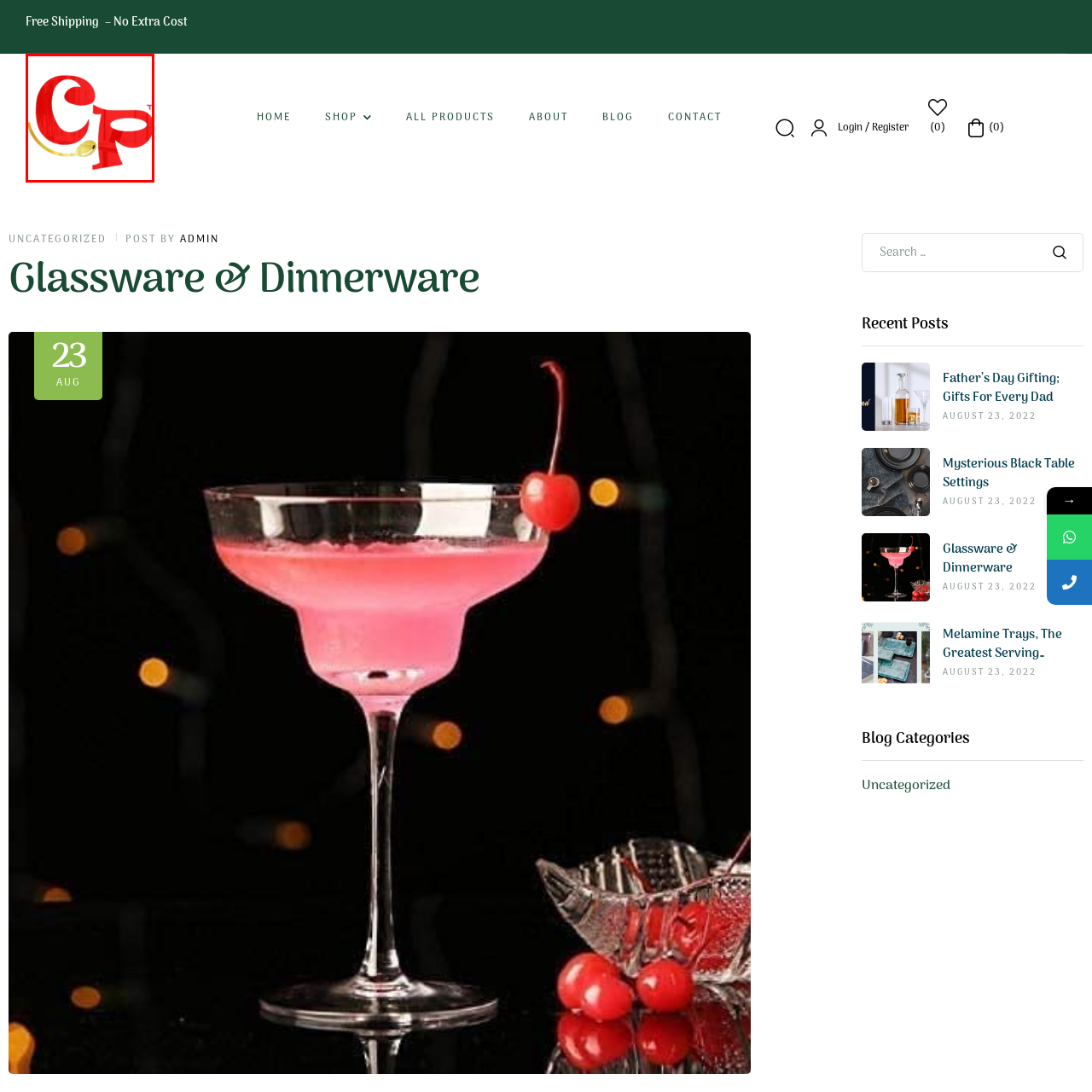Look closely at the image highlighted in red, What type of dining solutions does the brand focus on? 
Respond with a single word or phrase.

Contemporary